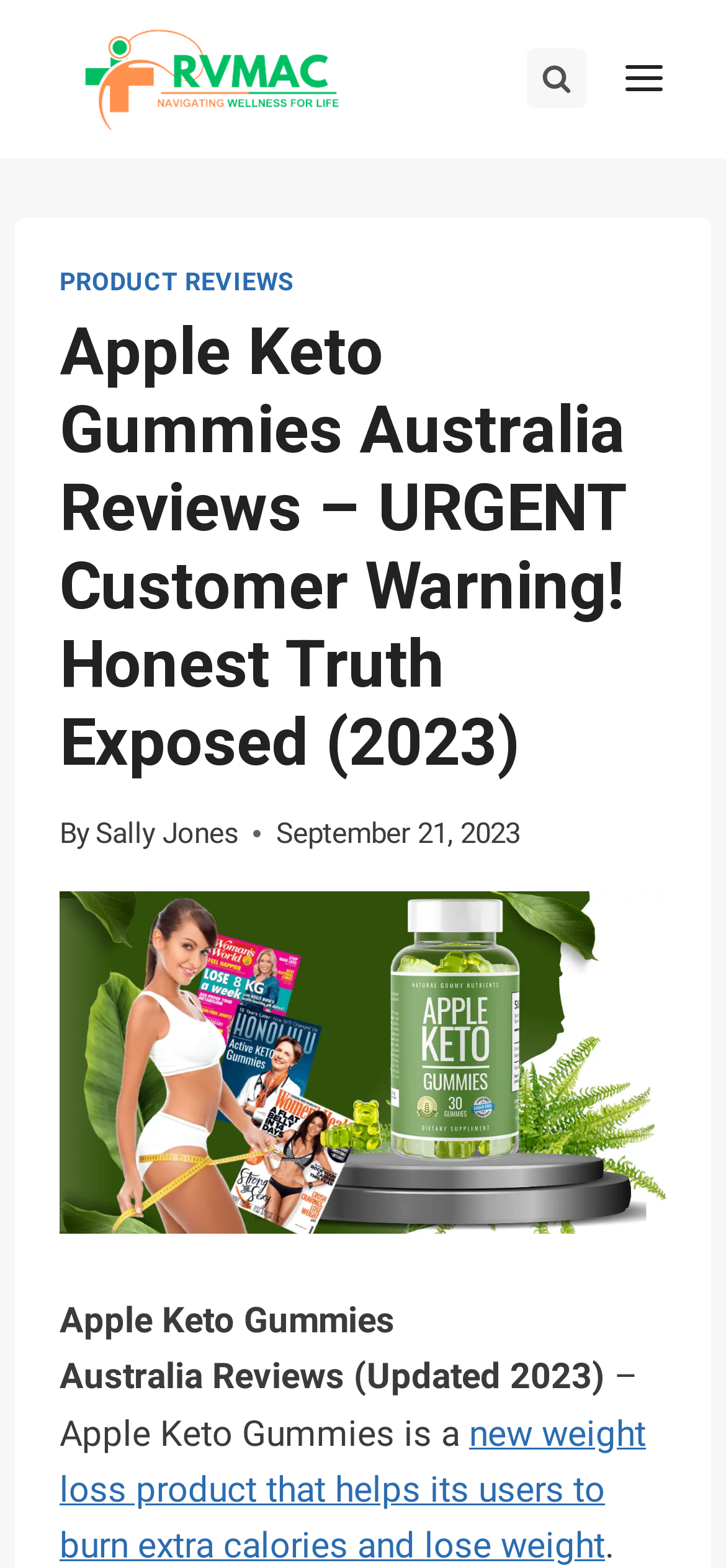What is the purpose of Apple Keto Gummies? From the image, respond with a single word or brief phrase.

burn extra calories and lose weight